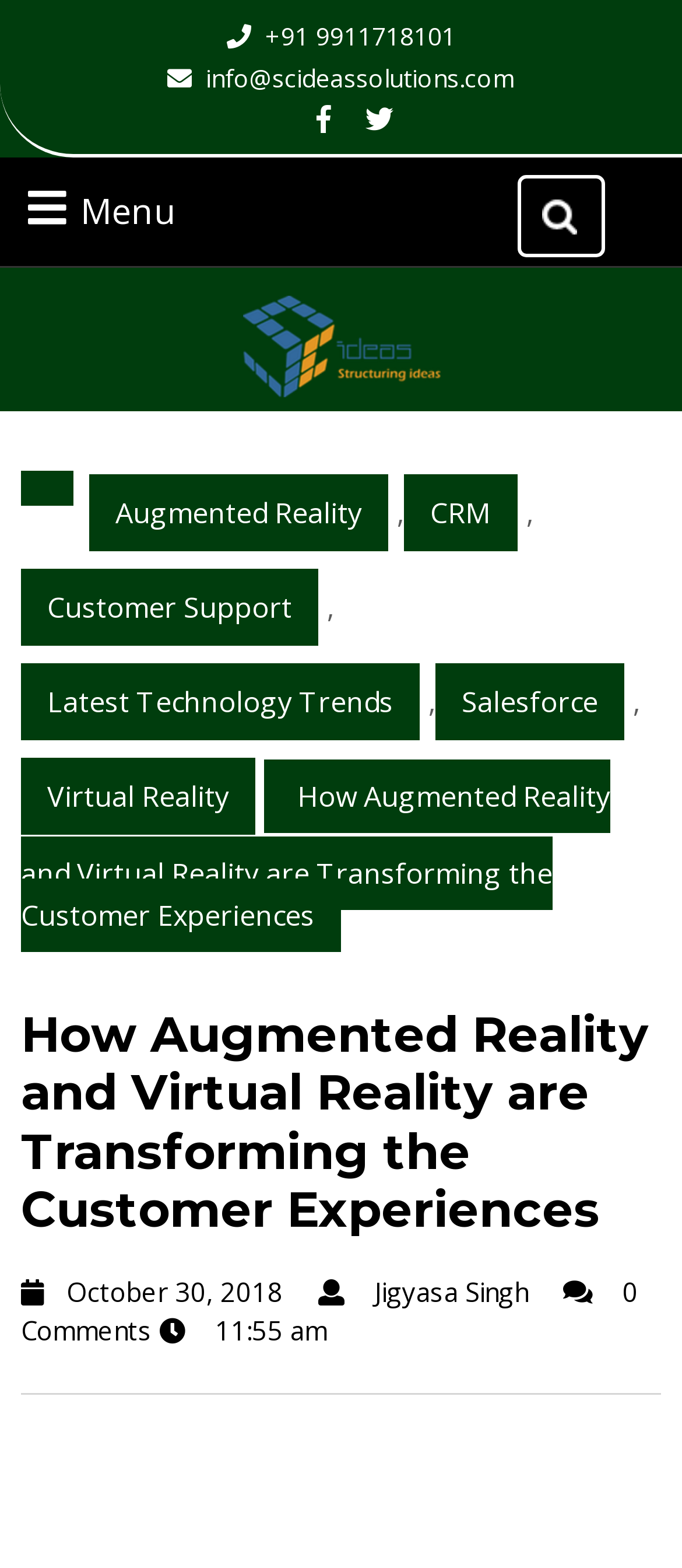What is the company name?
Please provide a single word or phrase based on the screenshot.

Scideas Solutions Pvt. Ltd.